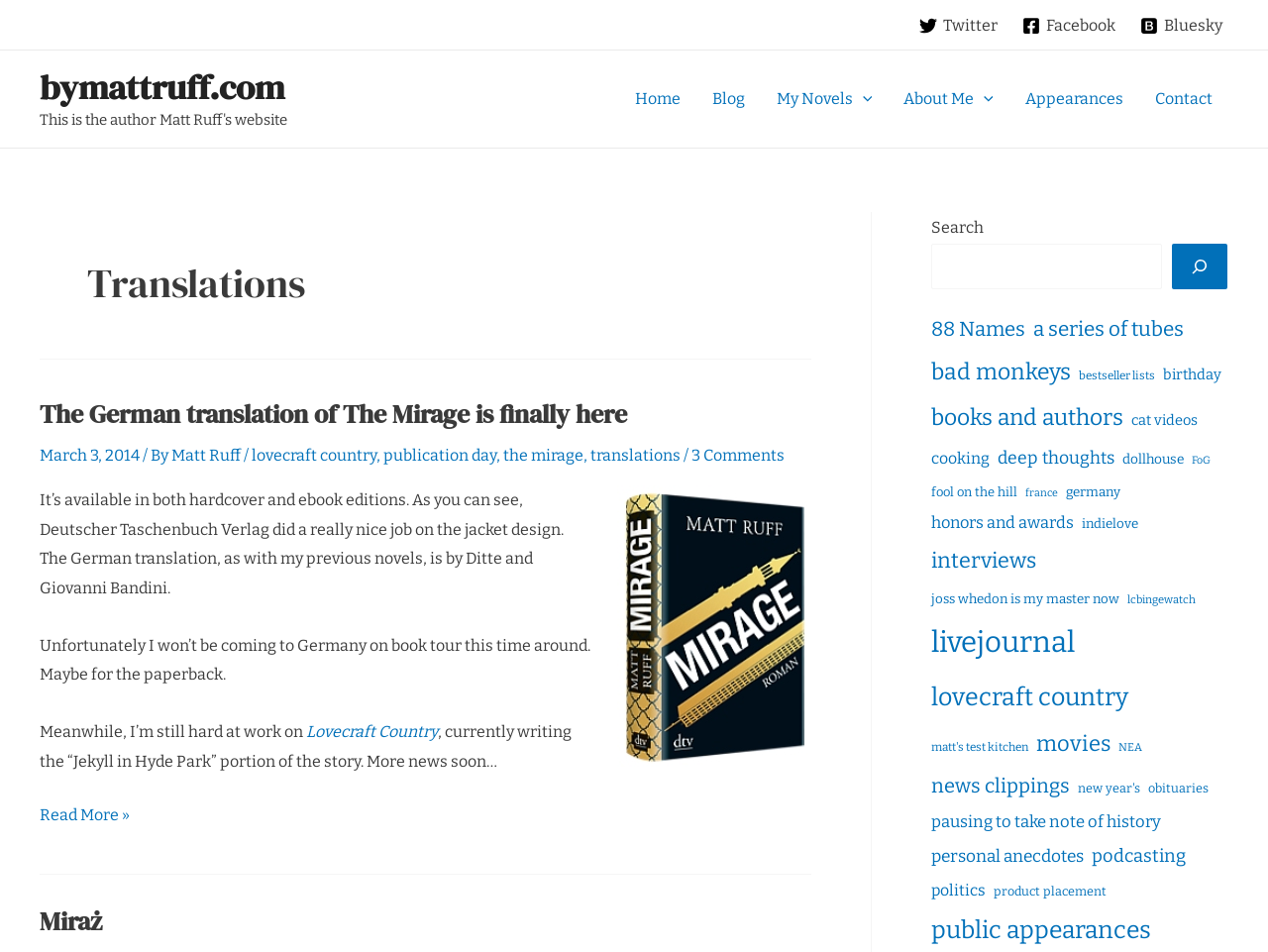What is the name of the novel being translated?
Please provide a single word or phrase answer based on the image.

The Mirage